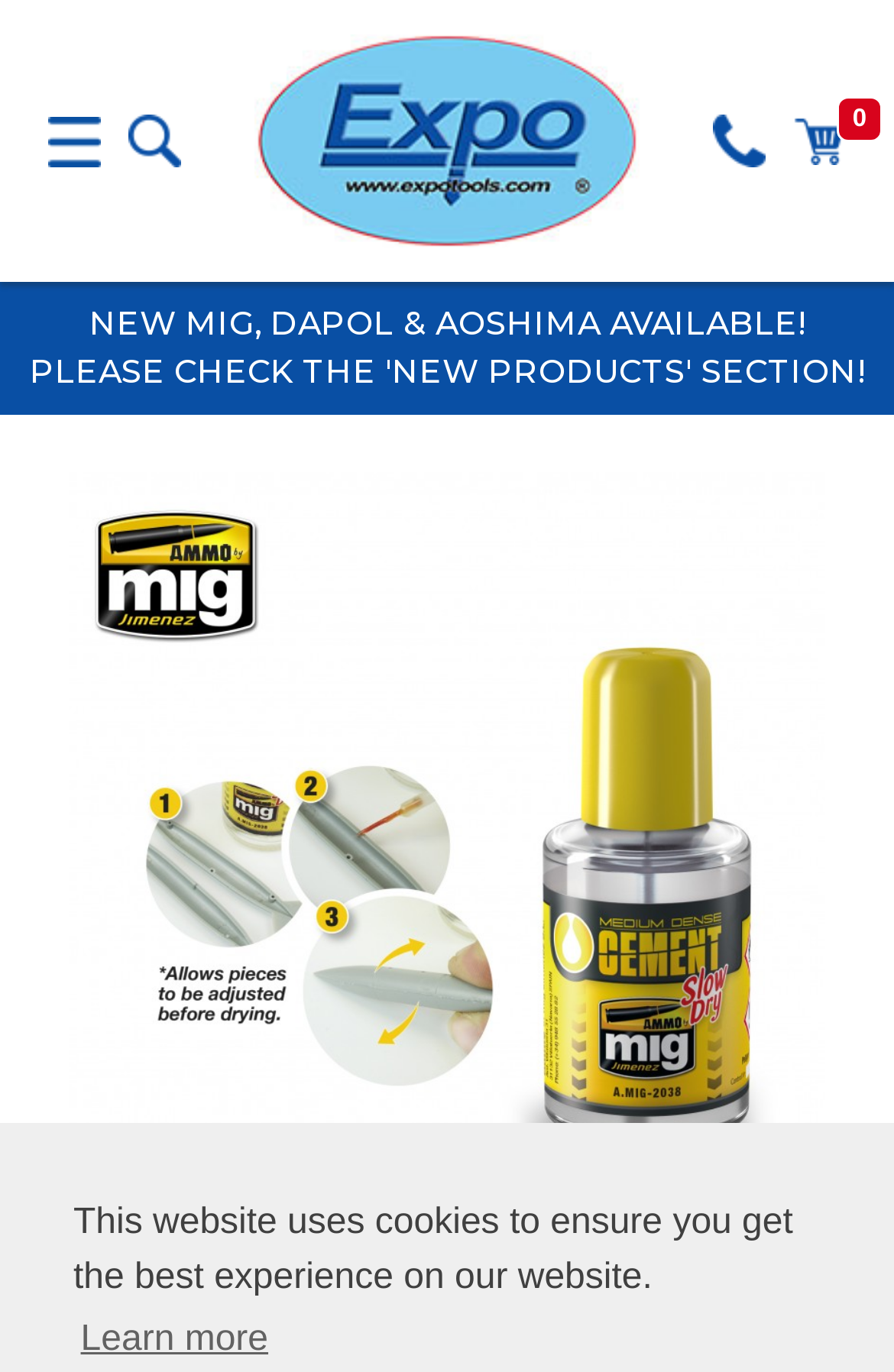How many links are present in the top navigation bar?
Using the image, answer in one word or phrase.

4